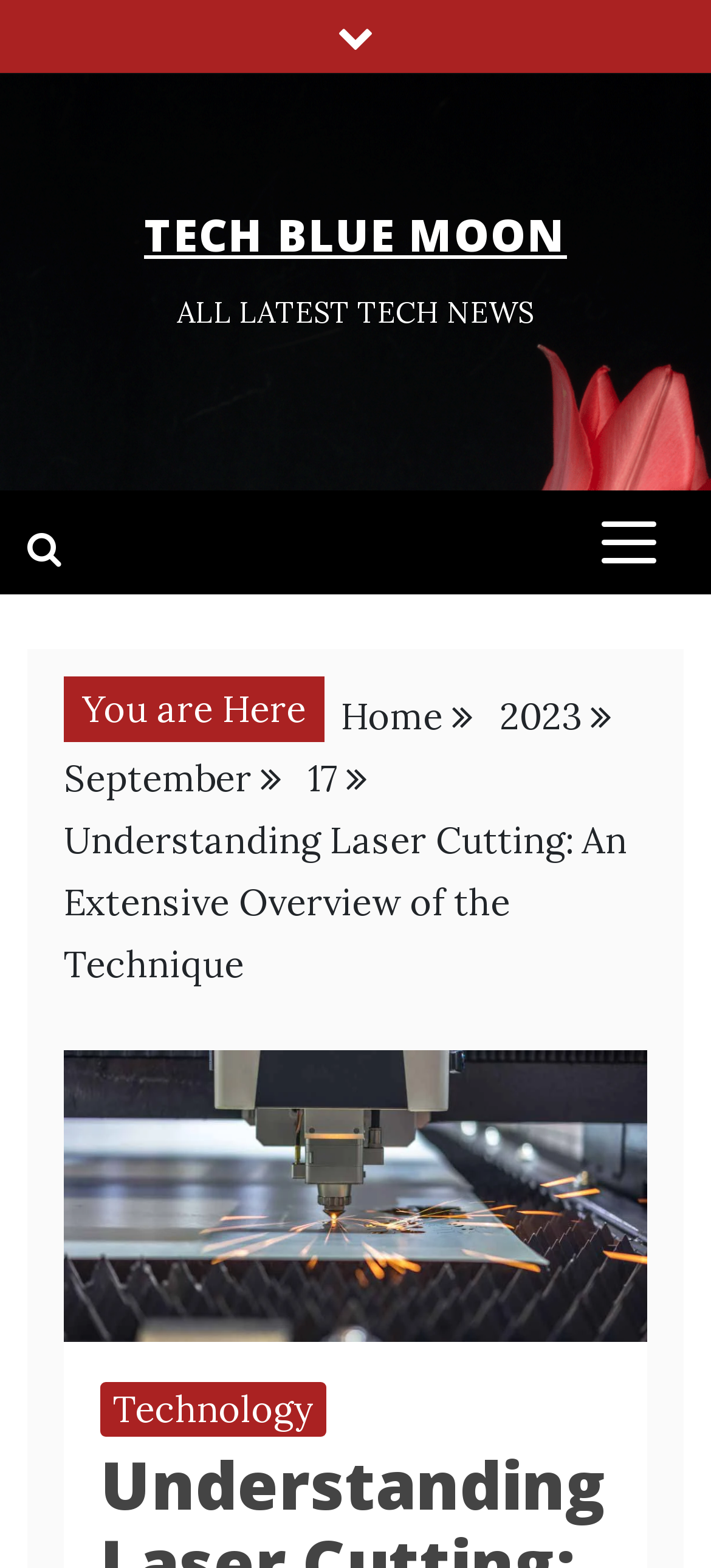Using the provided element description: "Technology", identify the bounding box coordinates. The coordinates should be four floats between 0 and 1 in the order [left, top, right, bottom].

[0.141, 0.881, 0.459, 0.916]